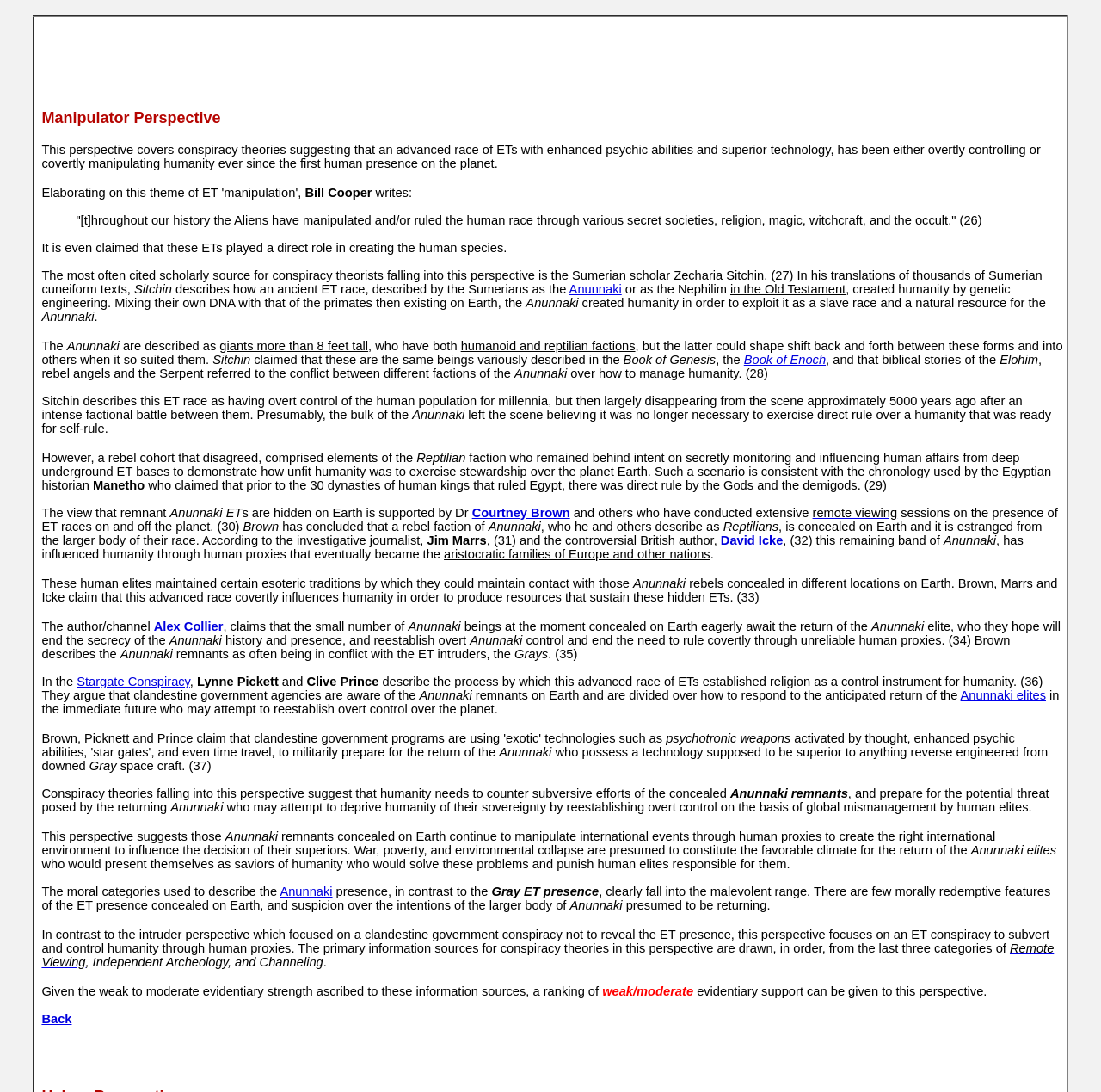Find the bounding box coordinates for the element described here: "Anunnaki".

[0.517, 0.258, 0.565, 0.271]